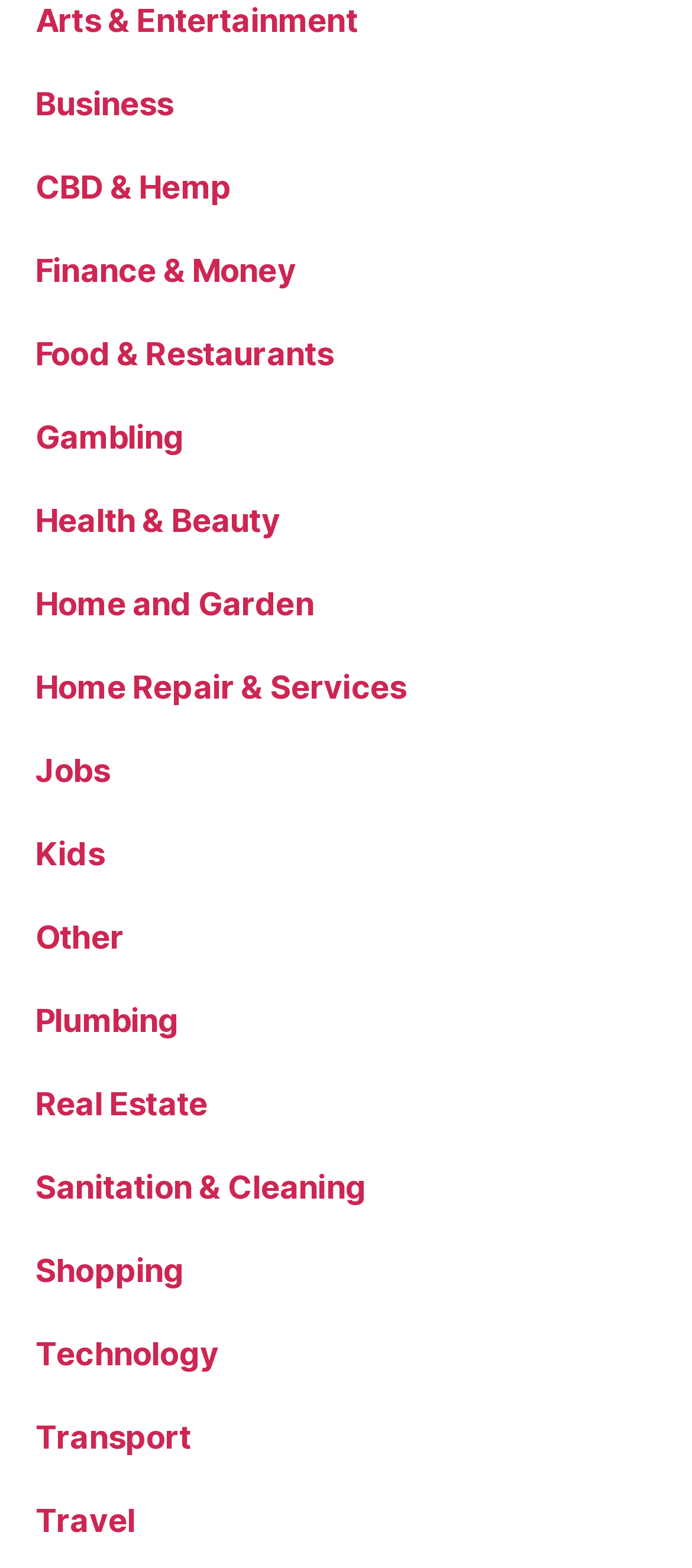Find the bounding box coordinates of the clickable region needed to perform the following instruction: "Browse Arts & Entertainment". The coordinates should be provided as four float numbers between 0 and 1, i.e., [left, top, right, bottom].

[0.051, 0.001, 0.517, 0.025]